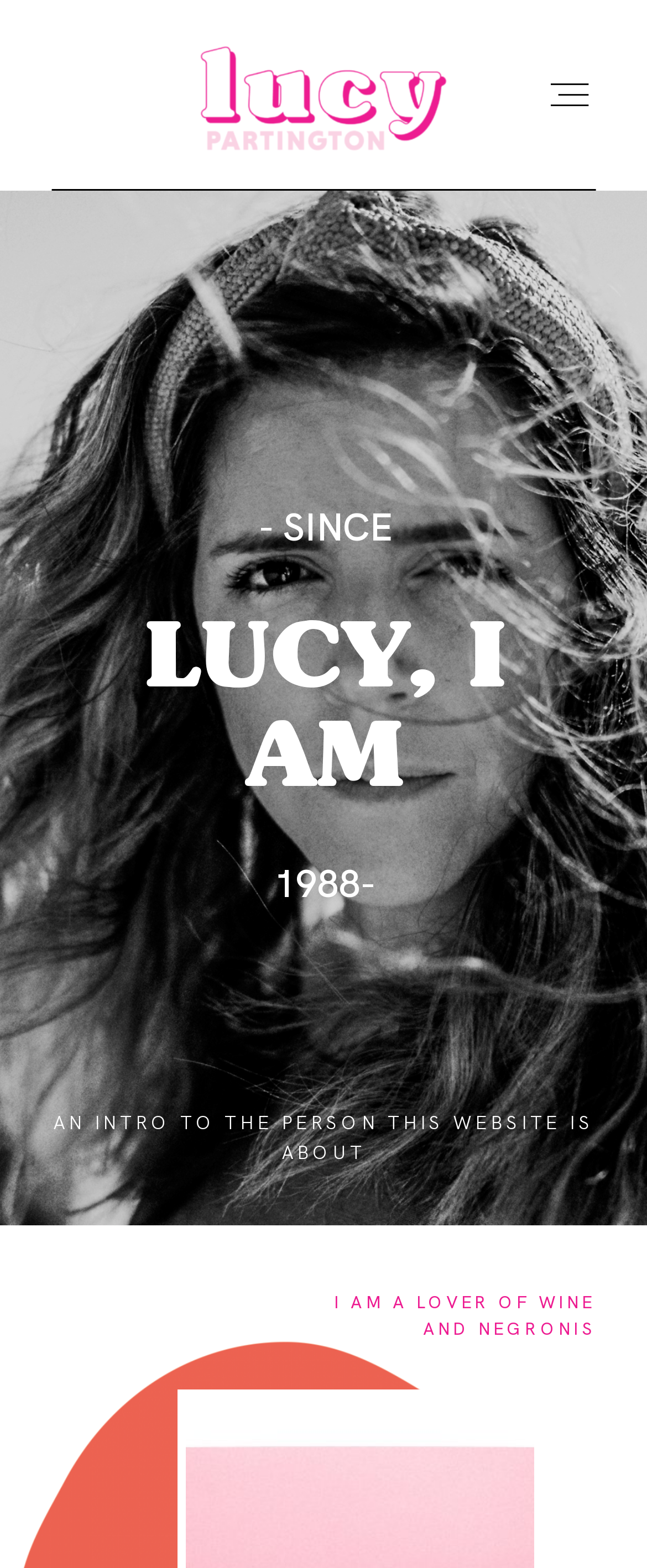Identify the bounding box of the UI element that matches this description: "alt="Lucy Partington Photography"".

[0.287, 0.022, 0.713, 0.099]